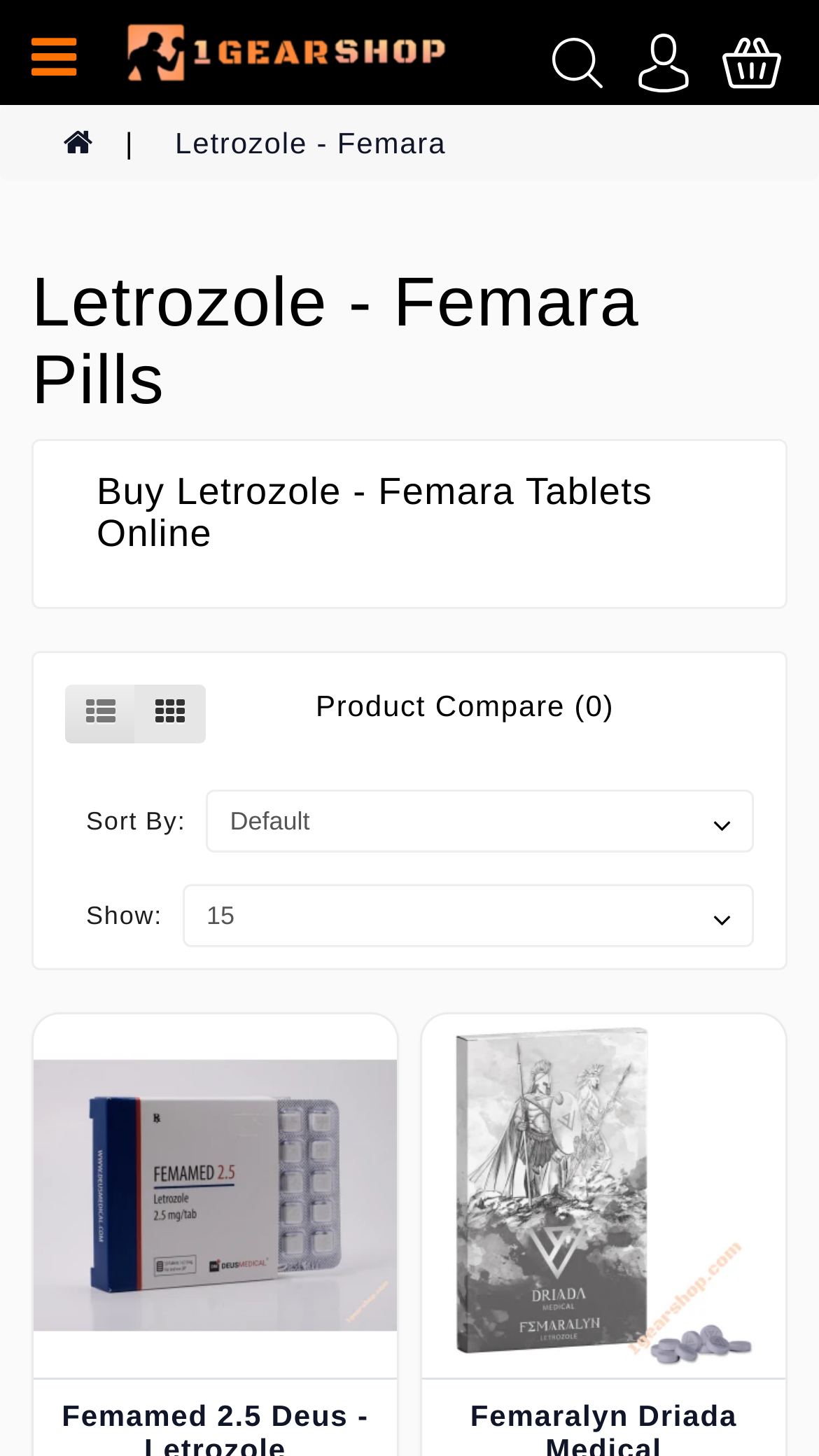What is the purpose of the button with a magnifying glass icon?
Refer to the image and provide a one-word or short phrase answer.

Search